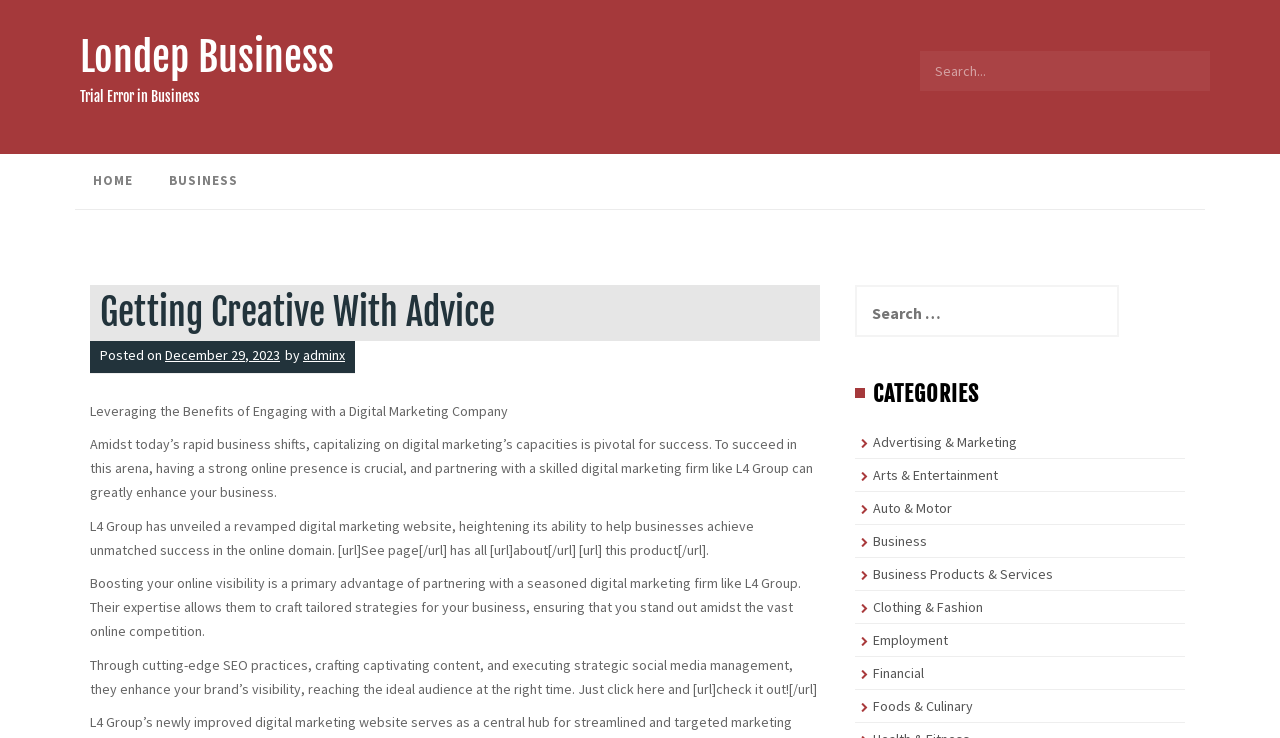Locate the bounding box coordinates of the element I should click to achieve the following instruction: "Learn about Advertising & Marketing".

[0.682, 0.587, 0.795, 0.611]